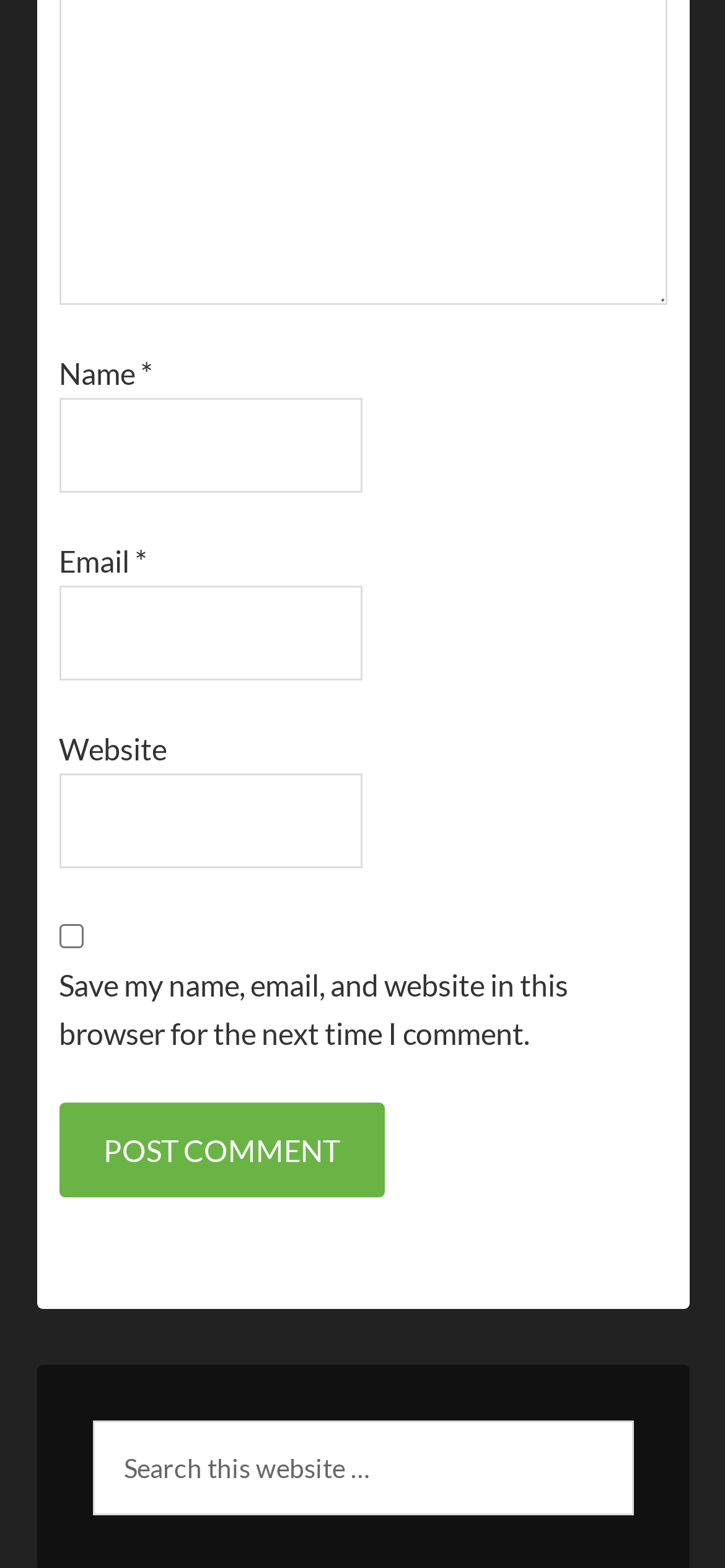Respond with a single word or phrase to the following question:
What is the label of the first text box?

Name